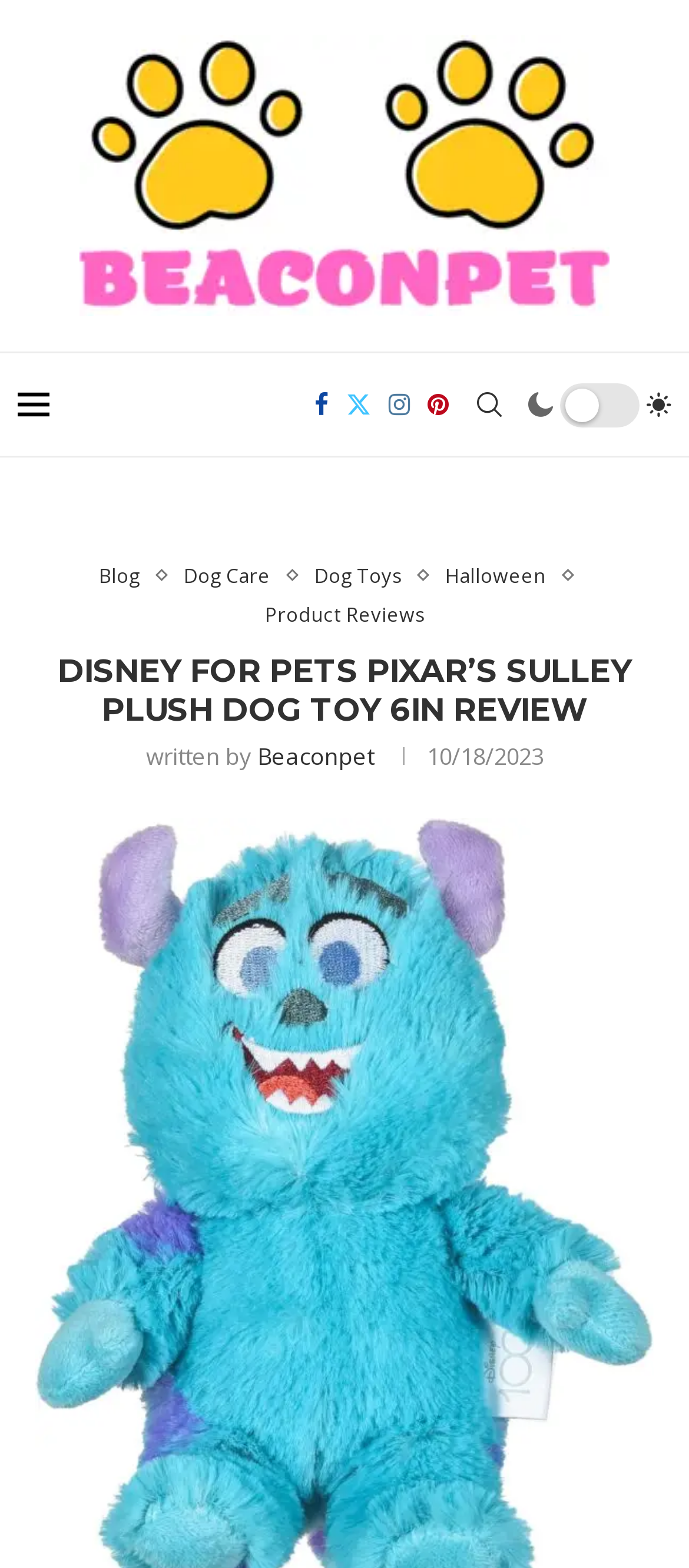Using the information in the image, could you please answer the following question in detail:
What is the date of the article?

The date of the article can be found next to the author's name, which is 'written by Beaconpet', and it says '10/18/2023'.